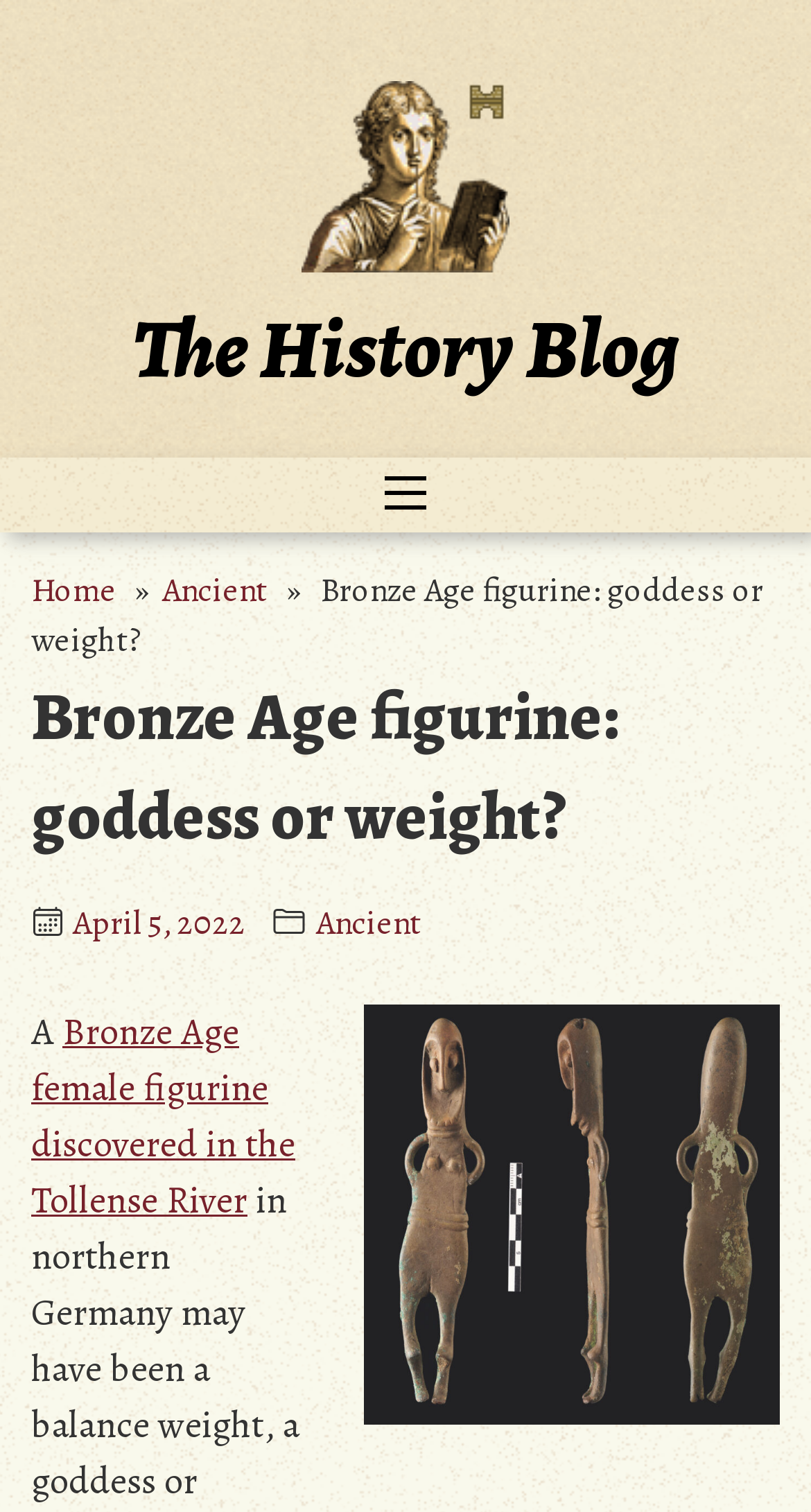Provide a one-word or one-phrase answer to the question:
What is the date of the article?

April 5, 2022